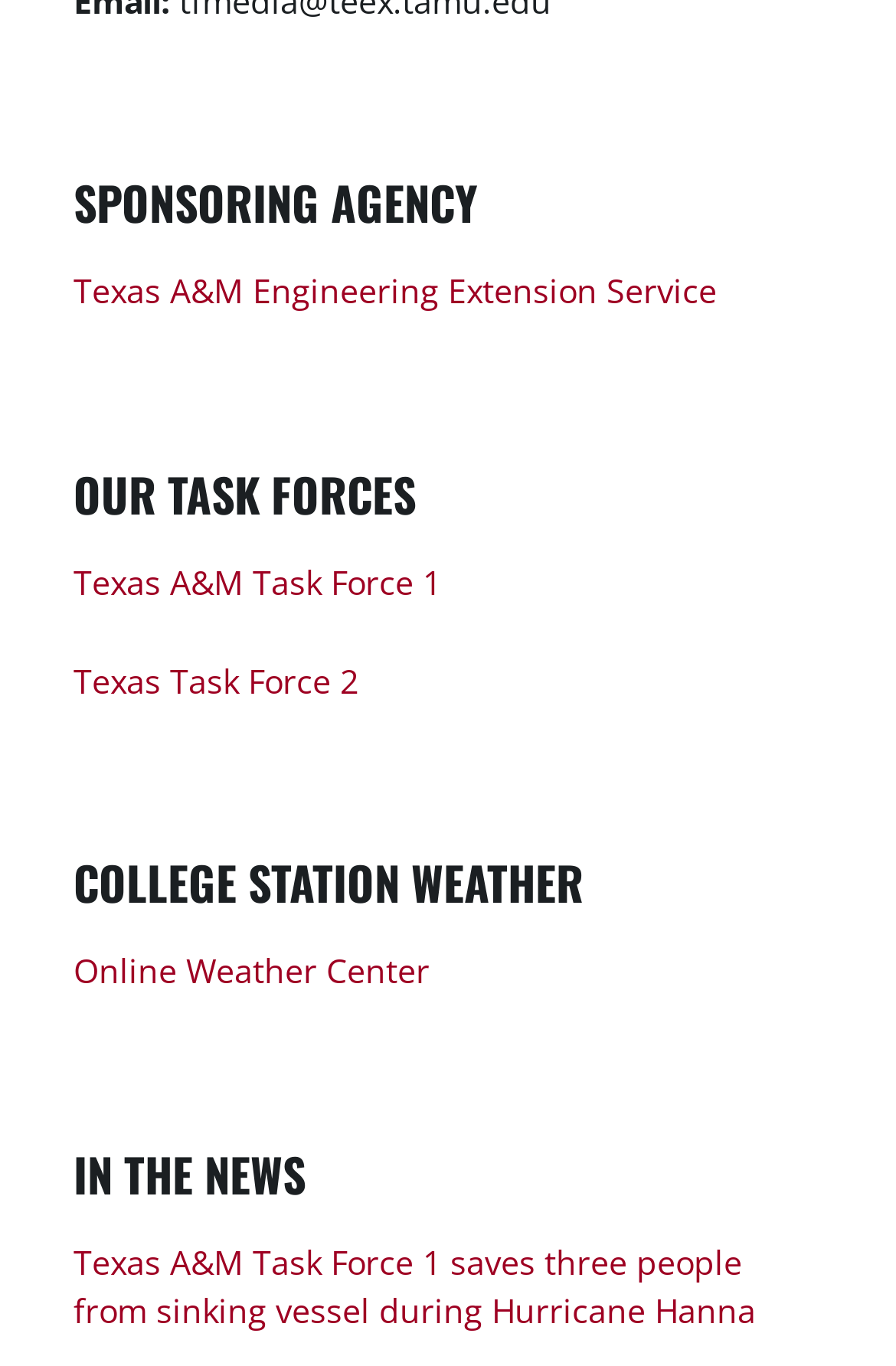How many task forces are listed?
Please provide a detailed and comprehensive answer to the question.

I counted the number of link elements under the heading 'OUR TASK FORCES', which are 'Texas A&M Task Force 1' and 'Texas Task Force 2', so there are 2 task forces listed.